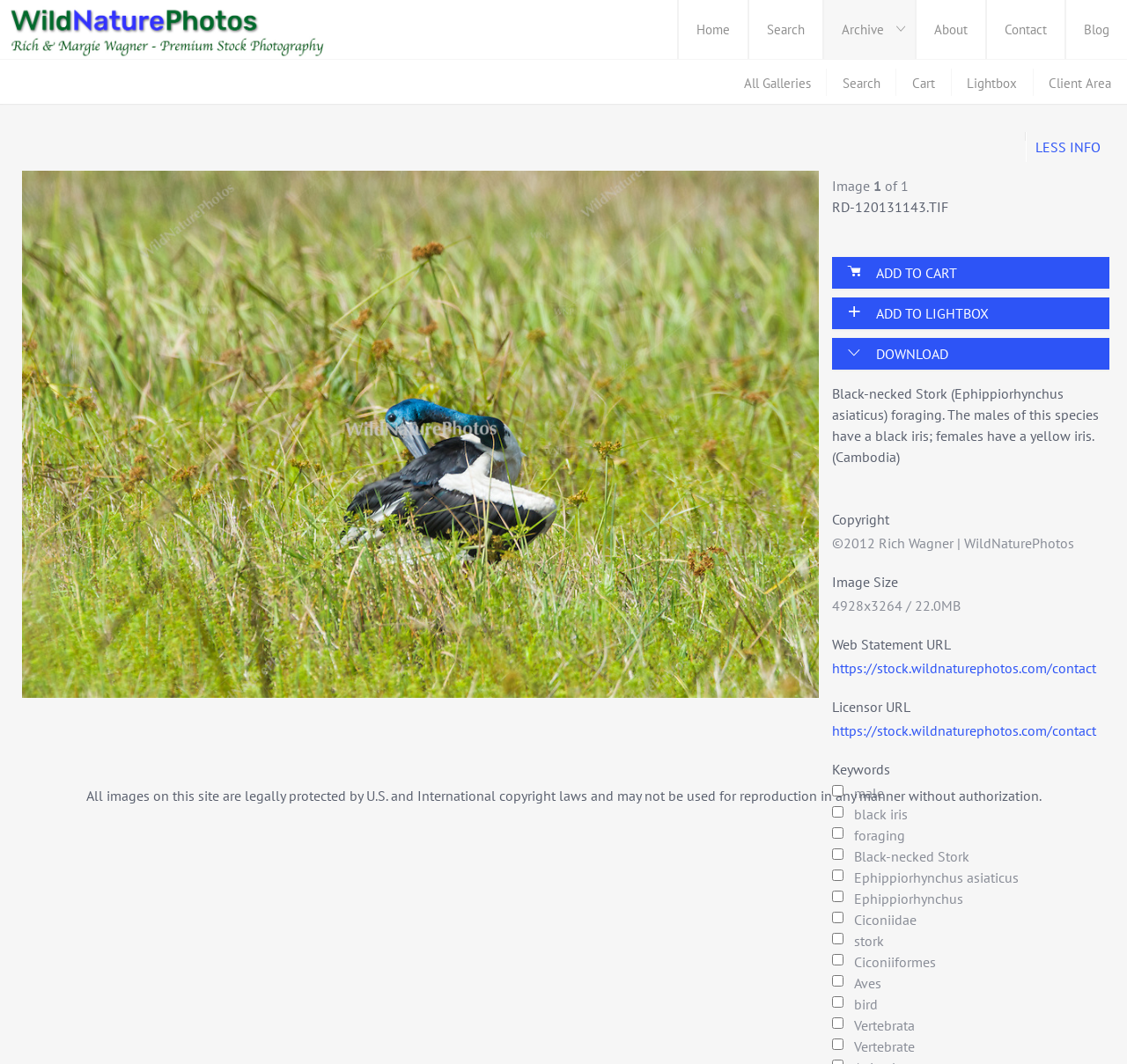What is the size of the image? Examine the screenshot and reply using just one word or a brief phrase.

4928x3264 / 22.0MB